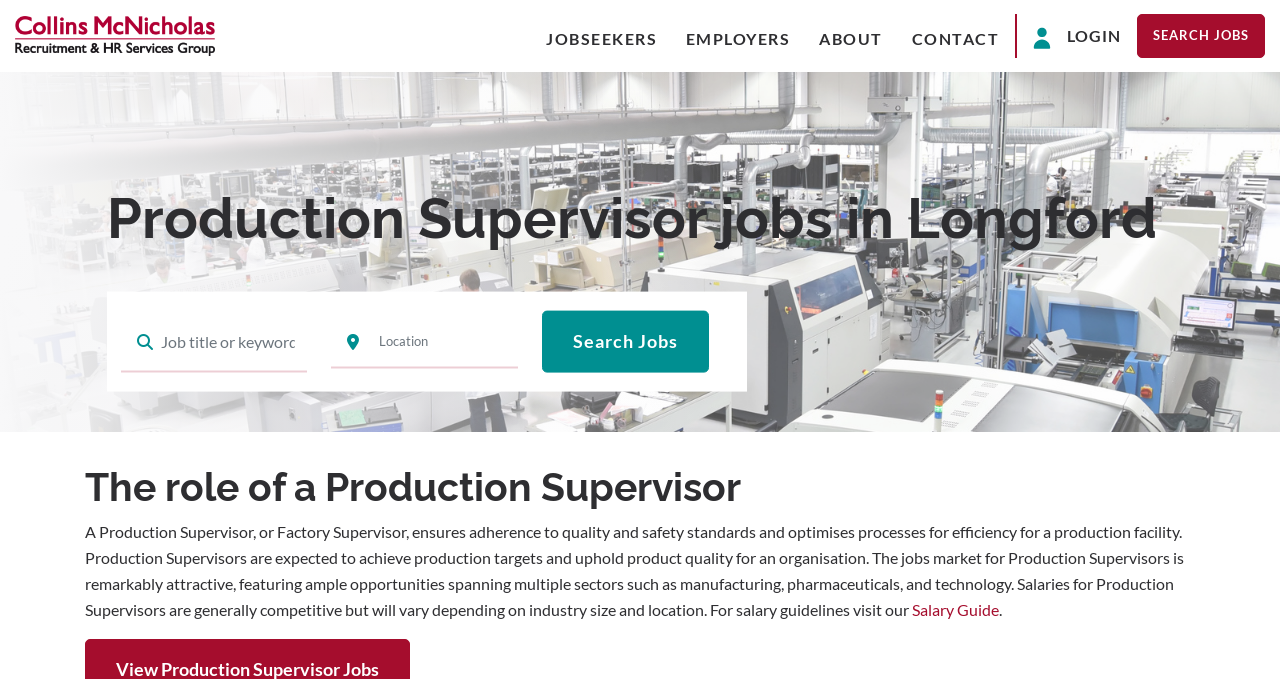Give a one-word or one-phrase response to the question:
How many textboxes are available for job searching?

Two